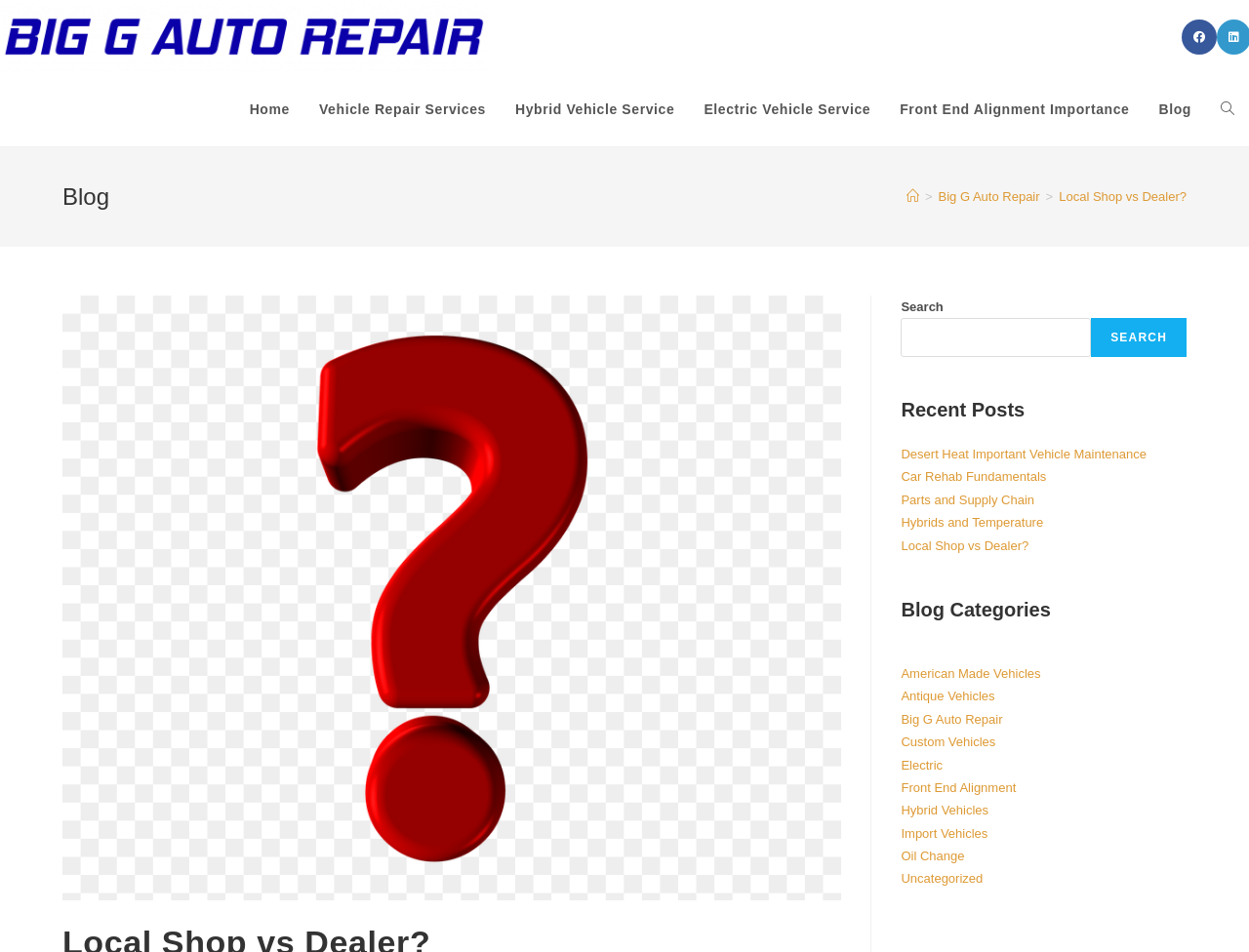Determine the bounding box coordinates of the area to click in order to meet this instruction: "Visit Facebook page".

[0.946, 0.02, 0.974, 0.057]